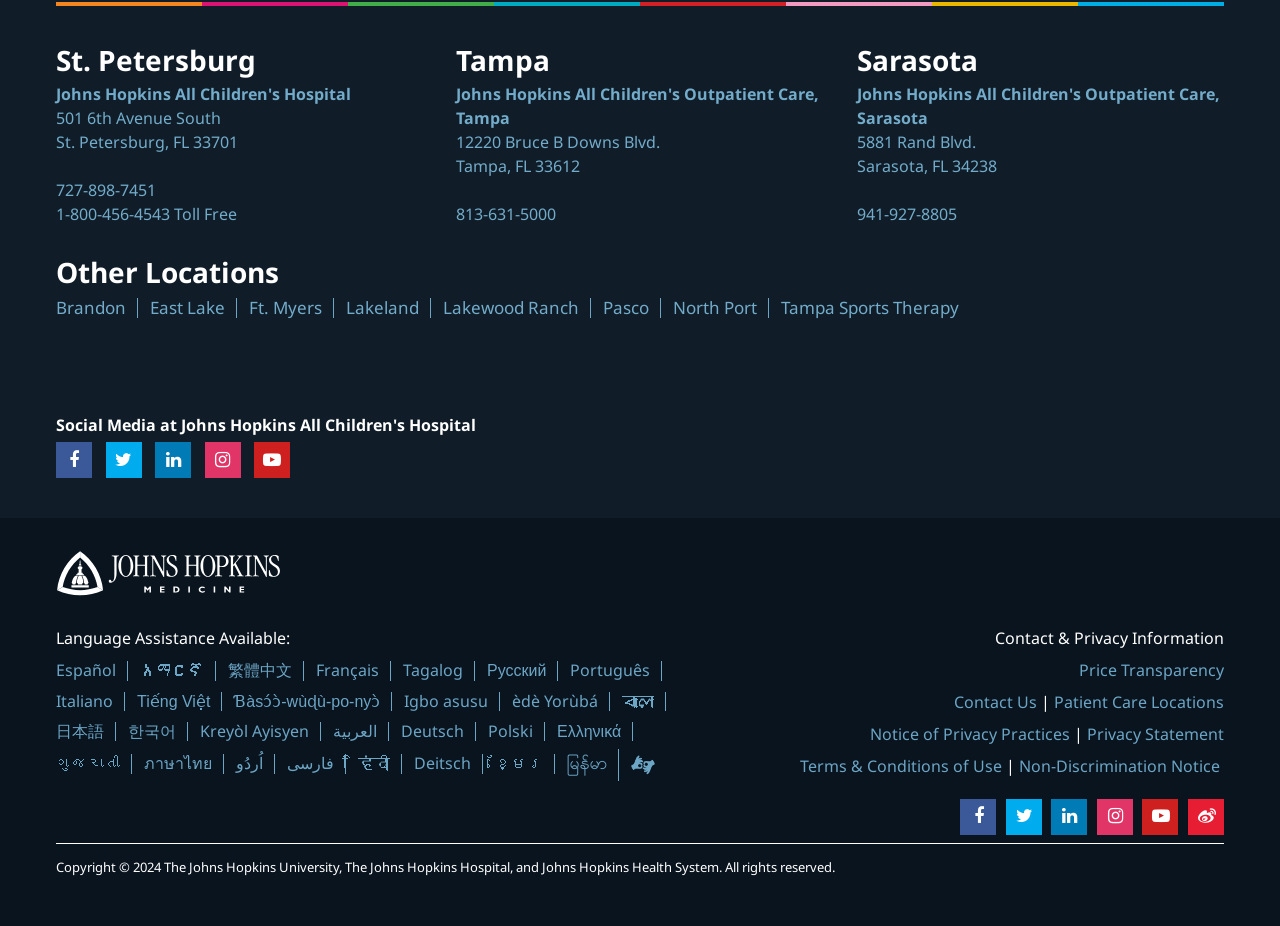Give a one-word or phrase response to the following question: What is the name of the hospital in St. Petersburg?

Johns Hopkins All Children's Hospital